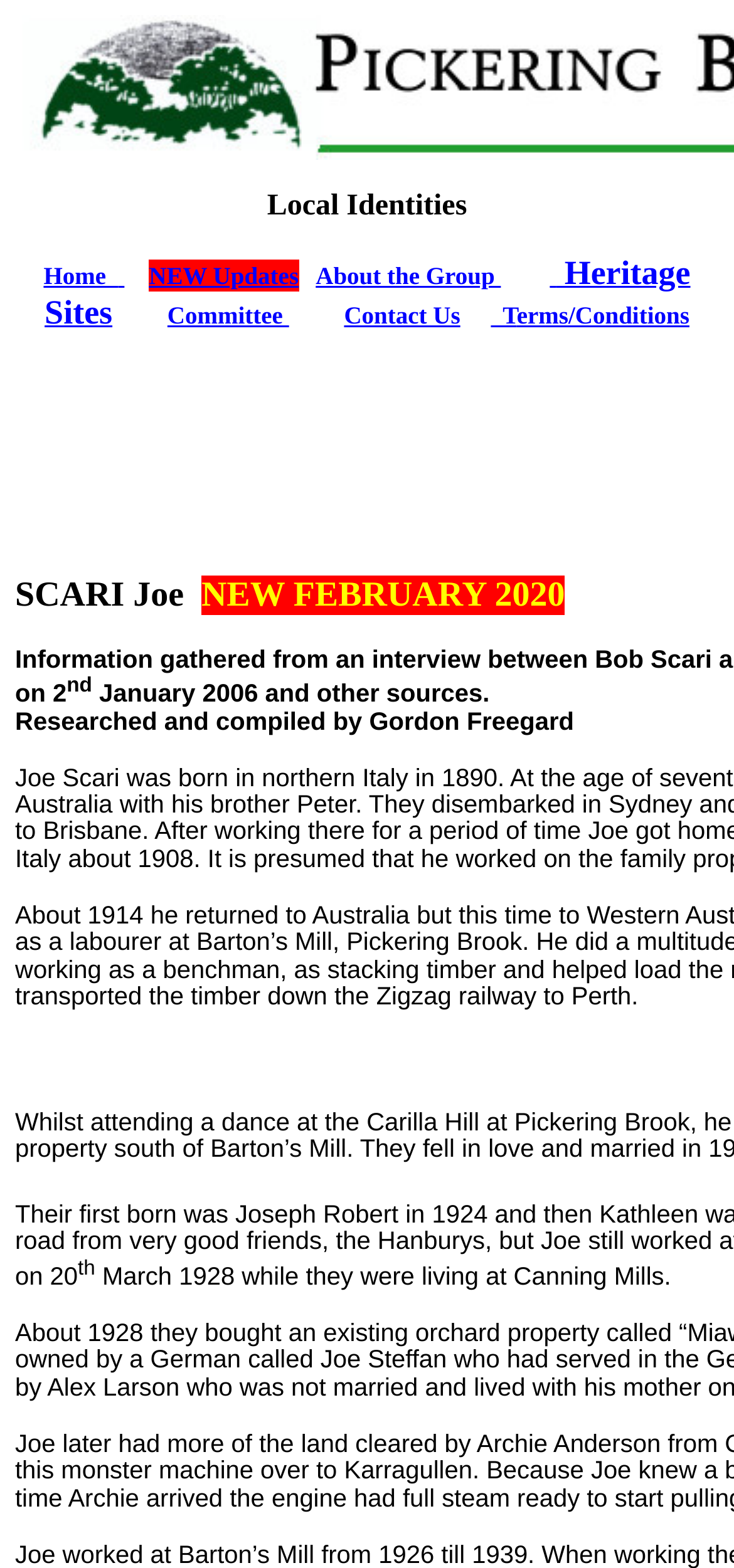Determine the bounding box coordinates of the region to click in order to accomplish the following instruction: "read recent post about Roof Revival". Provide the coordinates as four float numbers between 0 and 1, specifically [left, top, right, bottom].

None